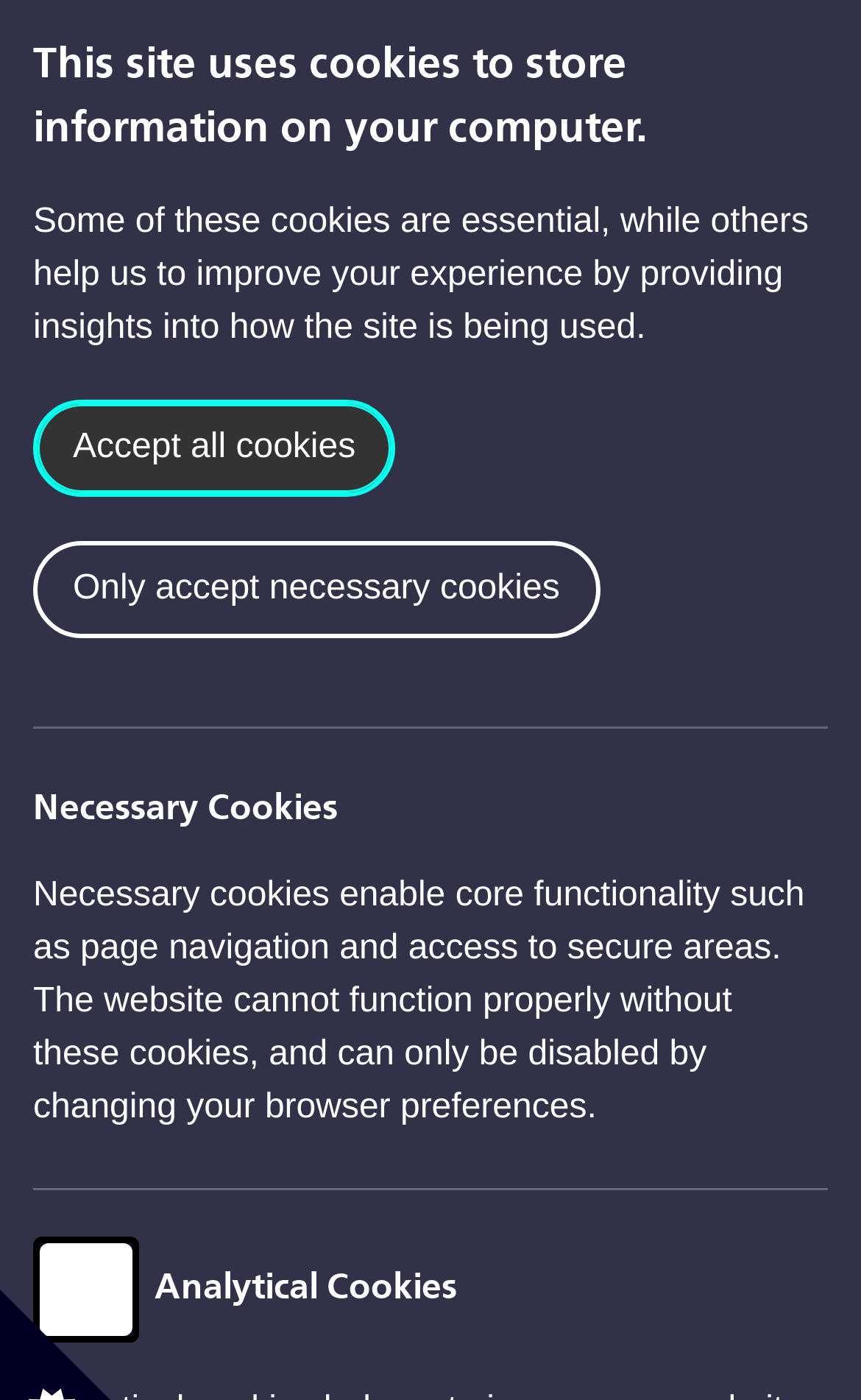Please locate and retrieve the main header text of the webpage.

This site uses cookies to store information on your computer.